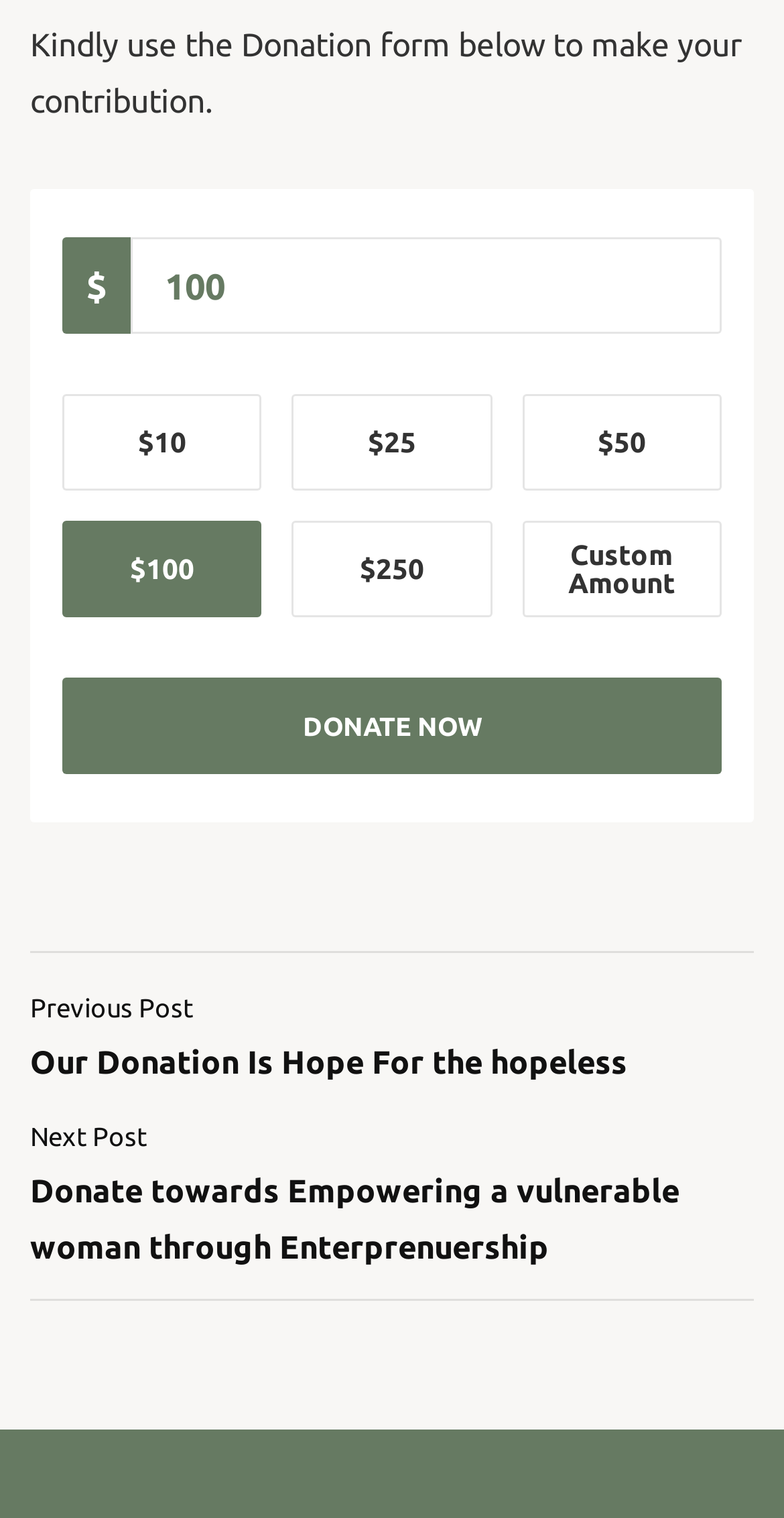Locate the bounding box coordinates of the element that needs to be clicked to carry out the instruction: "Click to donate now". The coordinates should be given as four float numbers ranging from 0 to 1, i.e., [left, top, right, bottom].

[0.079, 0.446, 0.921, 0.509]